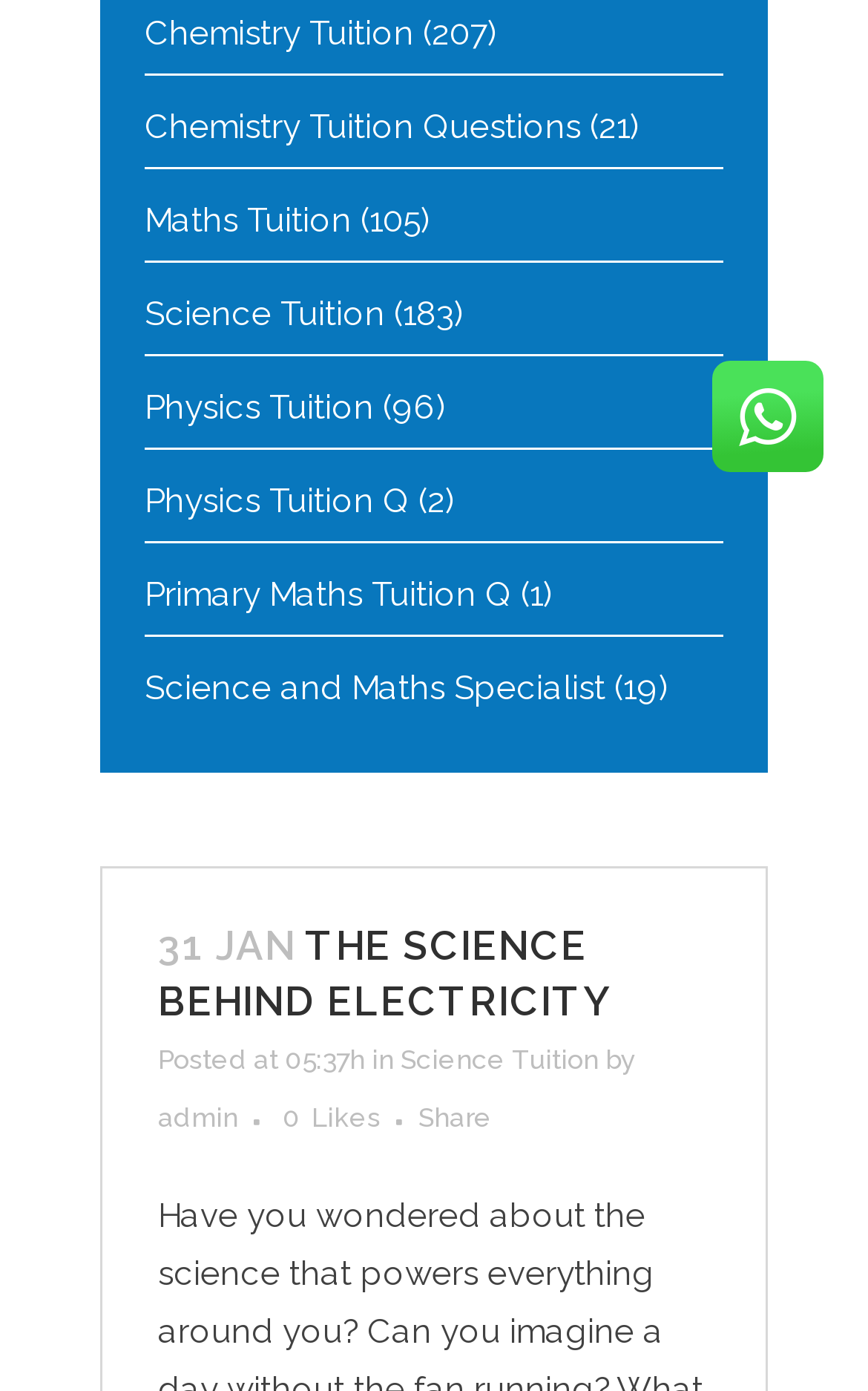Calculate the bounding box coordinates for the UI element based on the following description: "Chemistry Tuition Questions". Ensure the coordinates are four float numbers between 0 and 1, i.e., [left, top, right, bottom].

[0.167, 0.077, 0.648, 0.105]